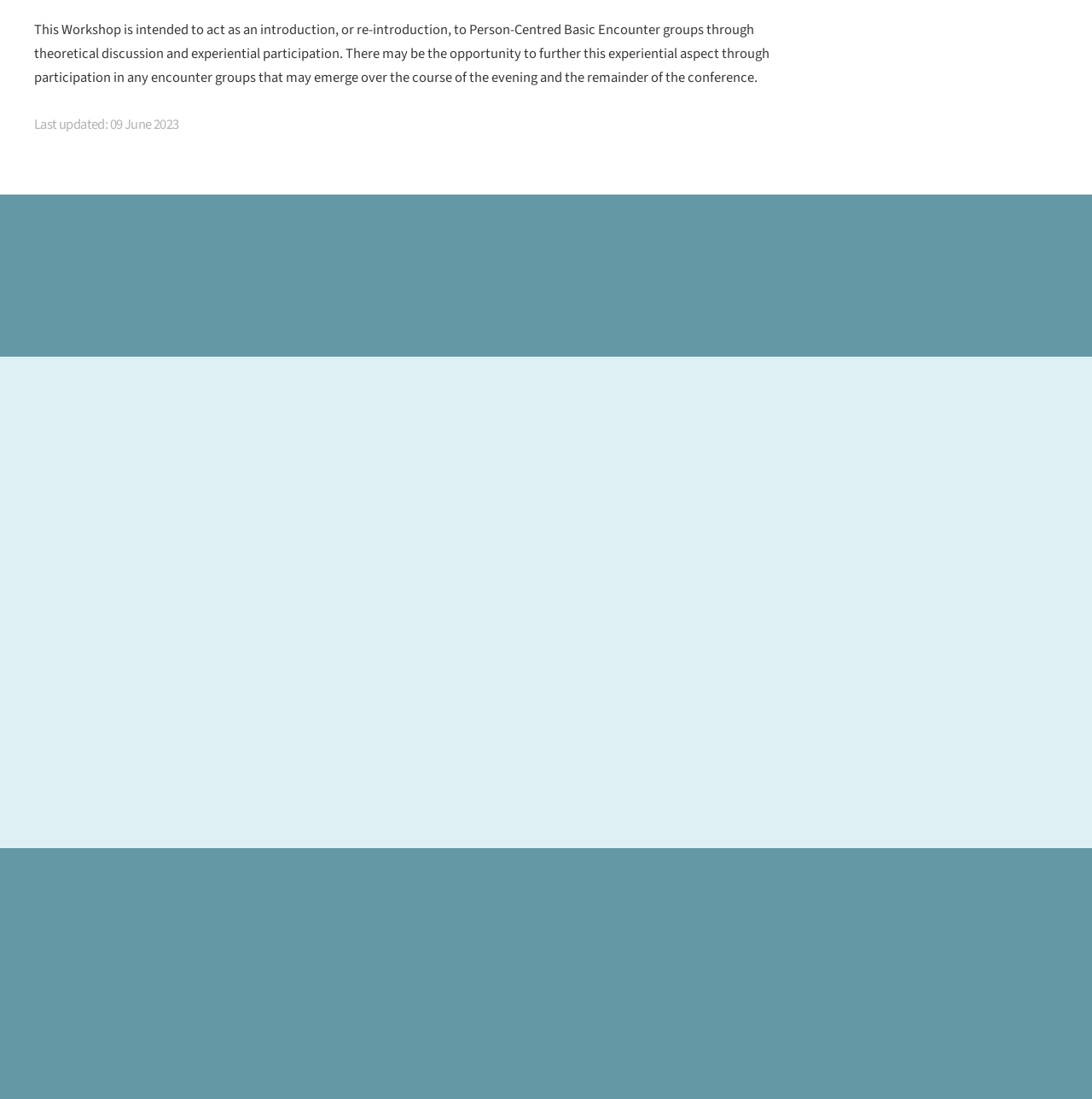Please give a short response to the question using one word or a phrase:
How can I join the Person Centred Association?

Learn more and join here